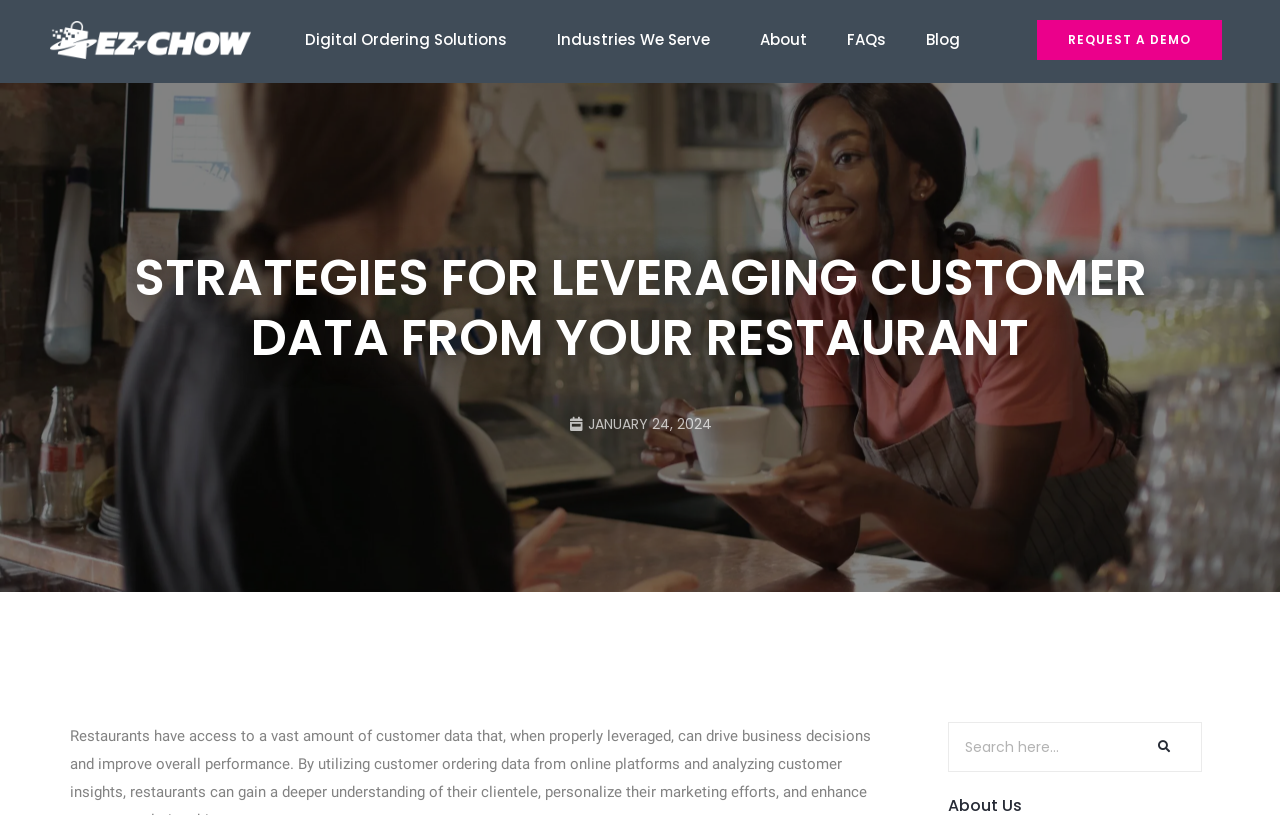Predict the bounding box coordinates of the area that should be clicked to accomplish the following instruction: "Learn about industries served". The bounding box coordinates should consist of four float numbers between 0 and 1, i.e., [left, top, right, bottom].

[0.42, 0.021, 0.578, 0.077]